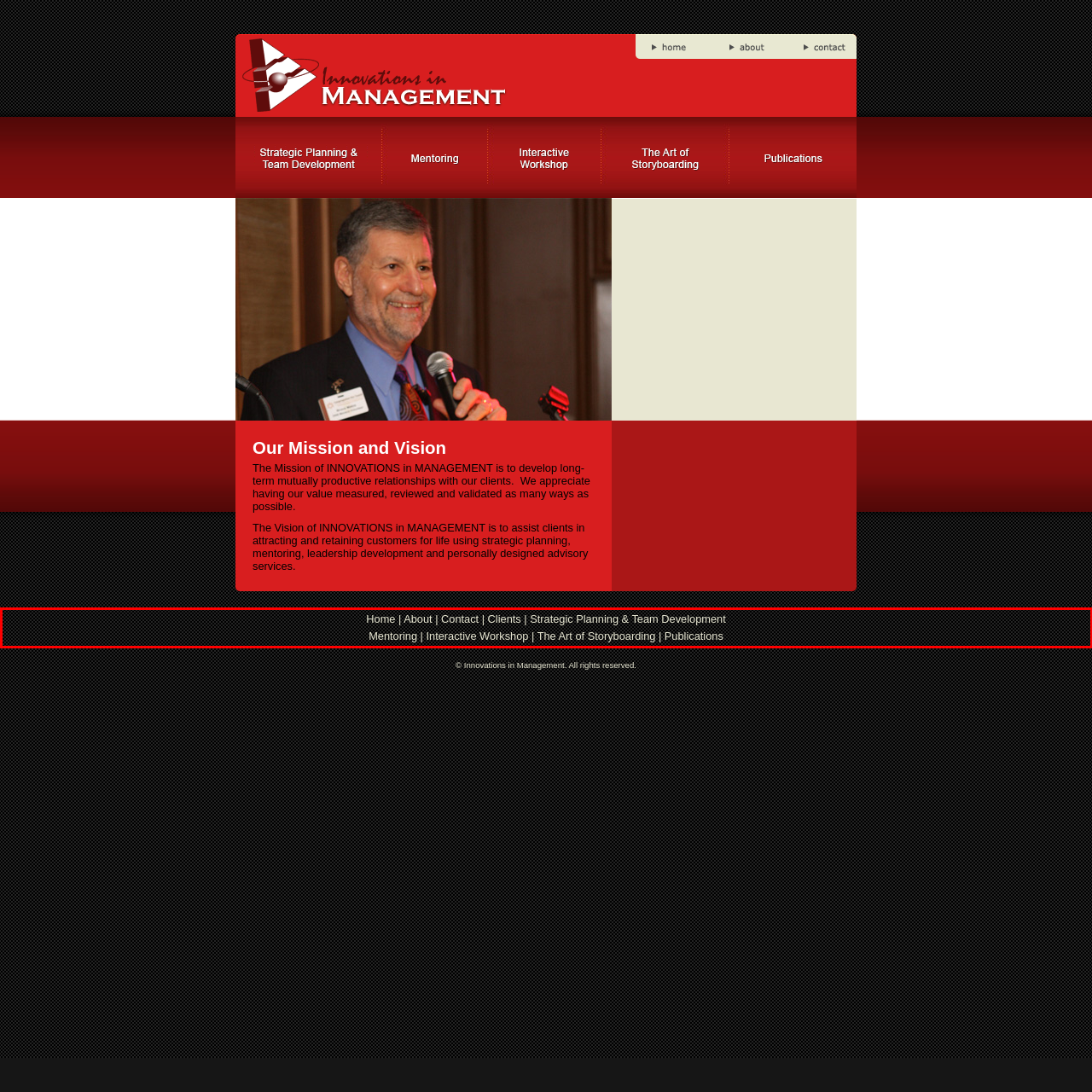In the given screenshot, locate the red bounding box and extract the text content from within it.

Home | About | Contact | Clients | Strategic Planning & Team Development Mentoring | Interactive Workshop | The Art of Storyboarding | Publications